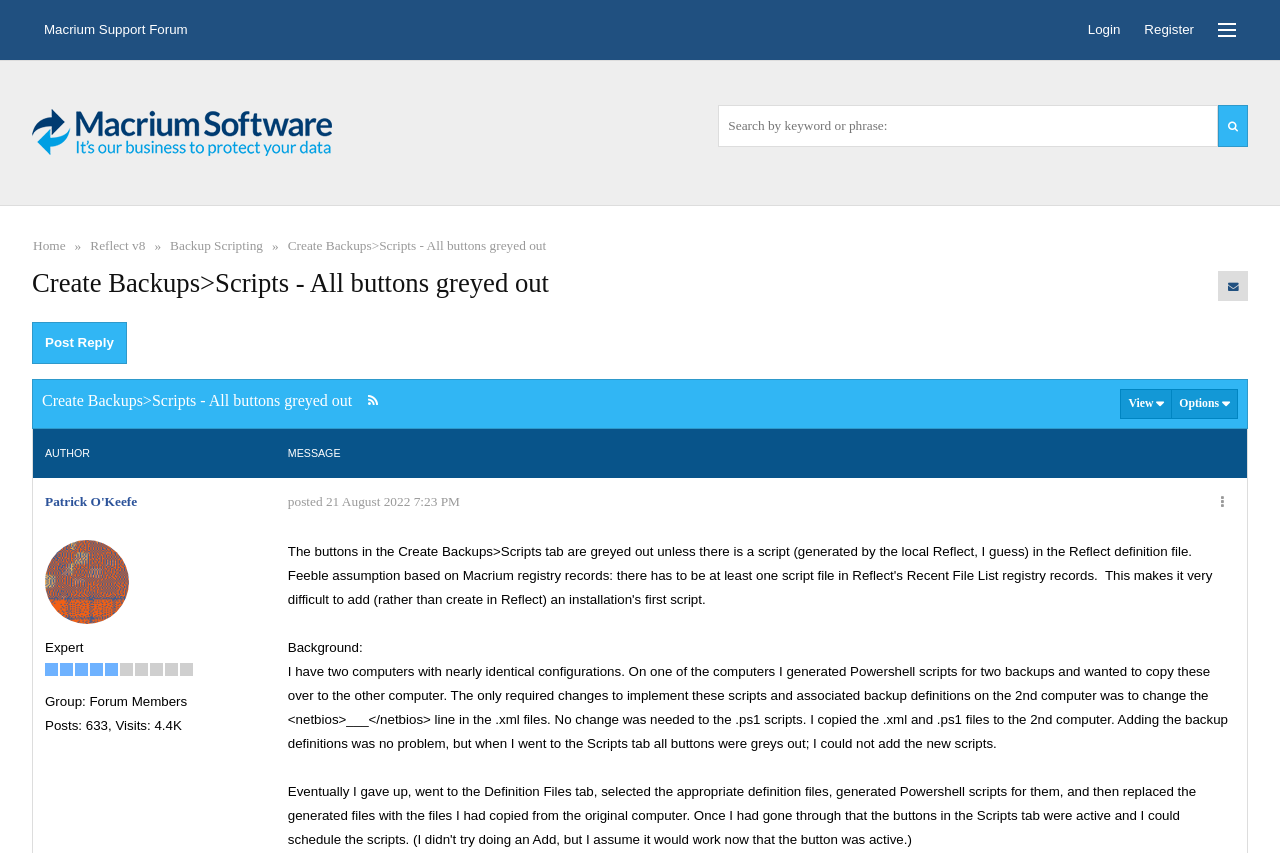Find the bounding box coordinates for the area you need to click to carry out the instruction: "Post a reply". The coordinates should be four float numbers between 0 and 1, indicated as [left, top, right, bottom].

[0.025, 0.377, 0.099, 0.427]